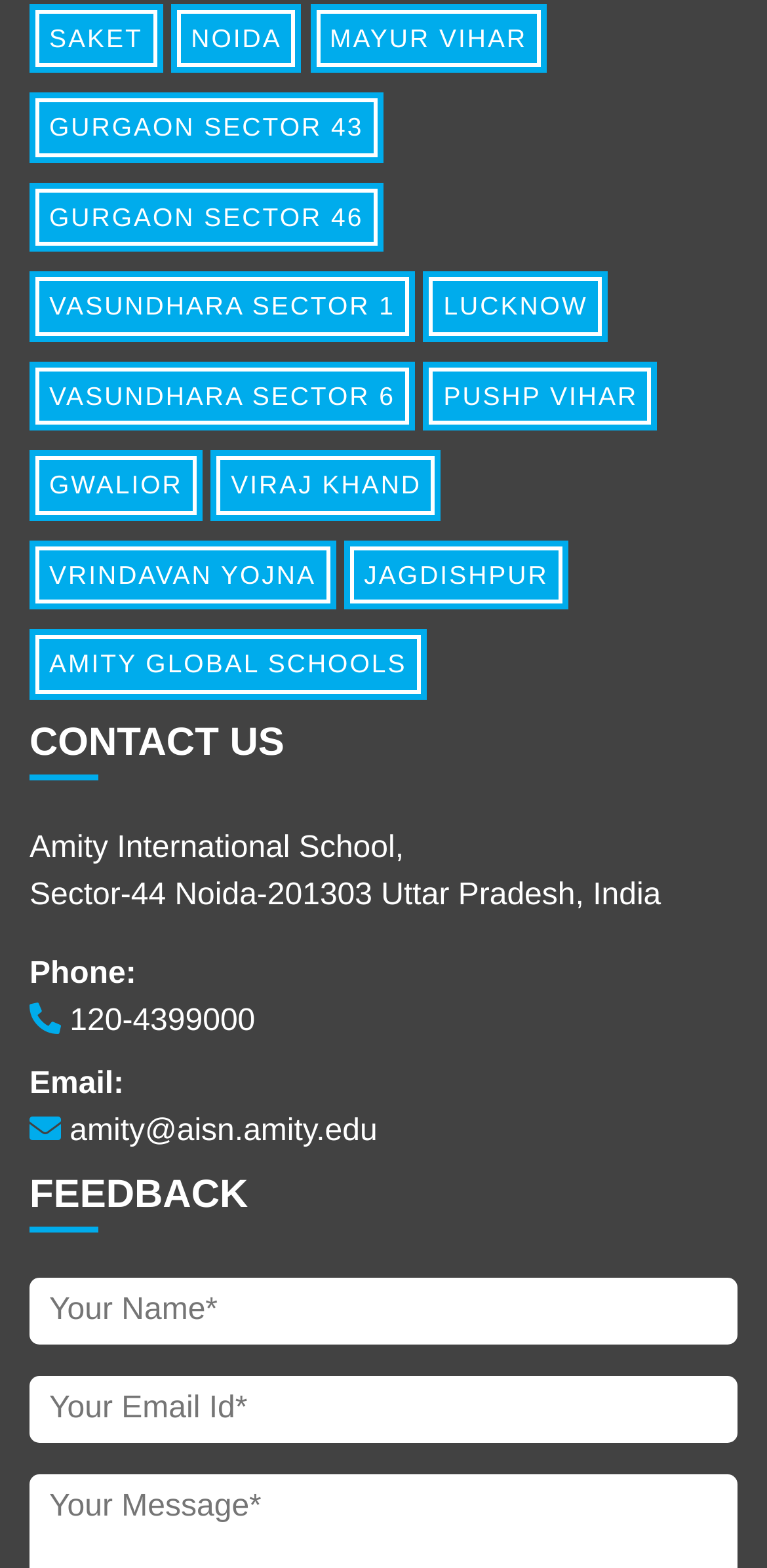Identify the bounding box for the UI element described as: "Gurgaon Sector 43". Ensure the coordinates are four float numbers between 0 and 1, formatted as [left, top, right, bottom].

[0.038, 0.059, 0.499, 0.103]